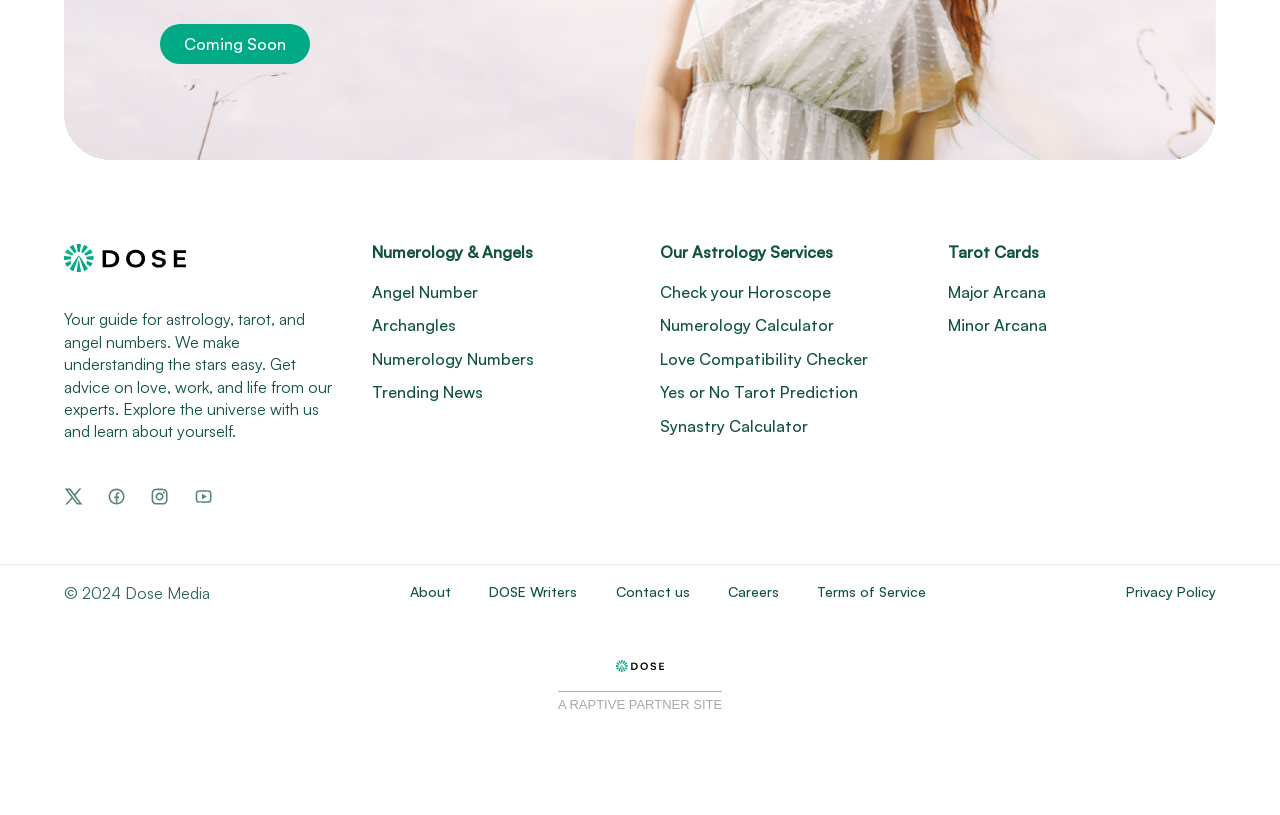Answer with a single word or phrase: 
What is the name of the company?

Dose Media